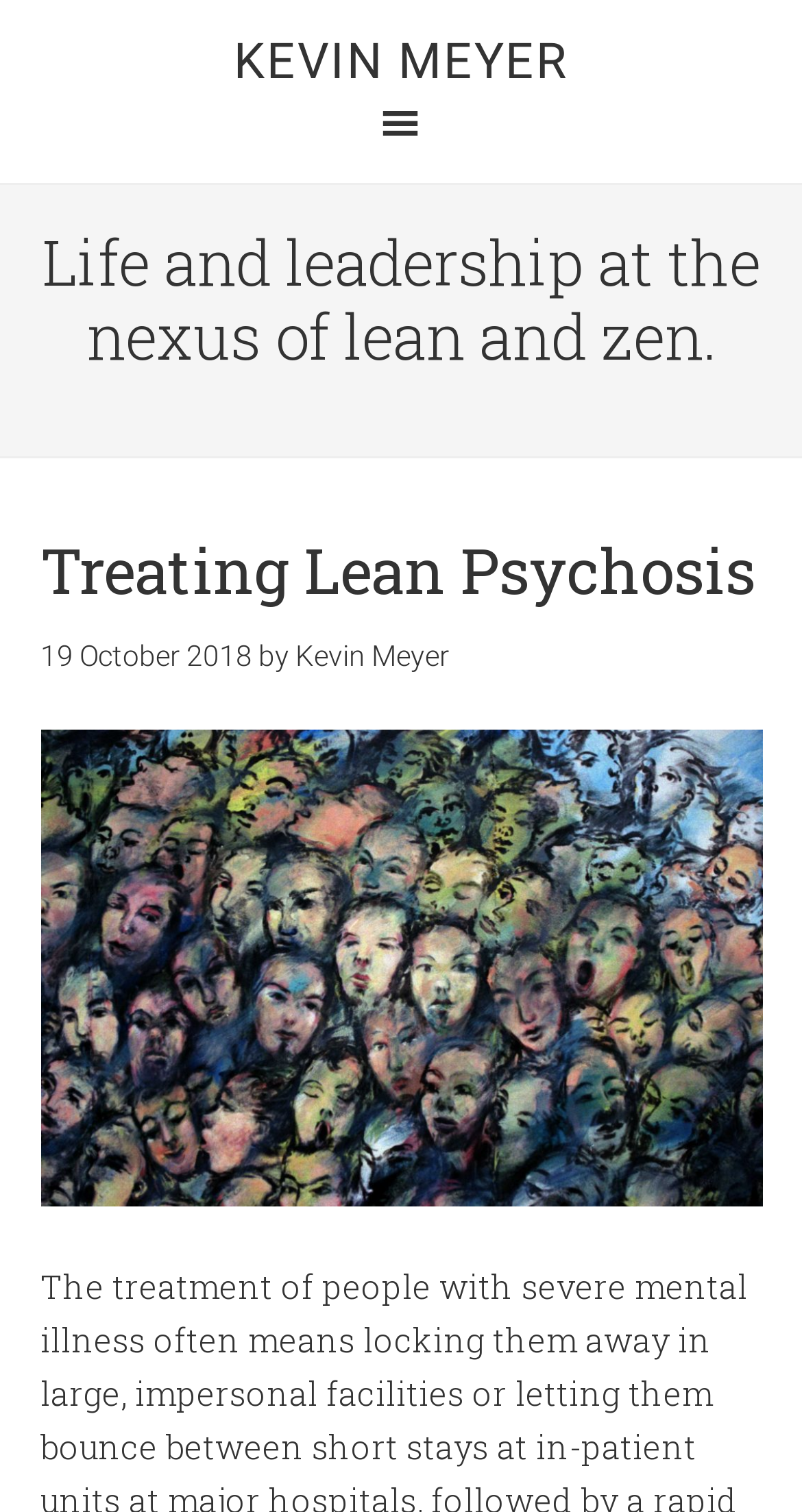Generate a thorough explanation of the webpage's elements.

The webpage is about mental illness, specifically focusing on treating lean psychosis. At the top, there is a link to "KEVIN MEYER" positioned roughly in the middle of the page. Below this link, there is a static text that reads "Life and leadership at the nexus of lean and zen." This text spans almost the entire width of the page.

Further down, there is a header section that contains a heading titled "Treating Lean Psychosis". This heading is positioned near the top-left corner of the page. Directly below the heading, there is a link with the same title, "Treating Lean Psychosis", which is slightly indented to the right. To the right of the link, there is a time element displaying the date "19 October 2018". The text "by" is positioned to the right of the date, followed by a link to "Kevin Meyer".